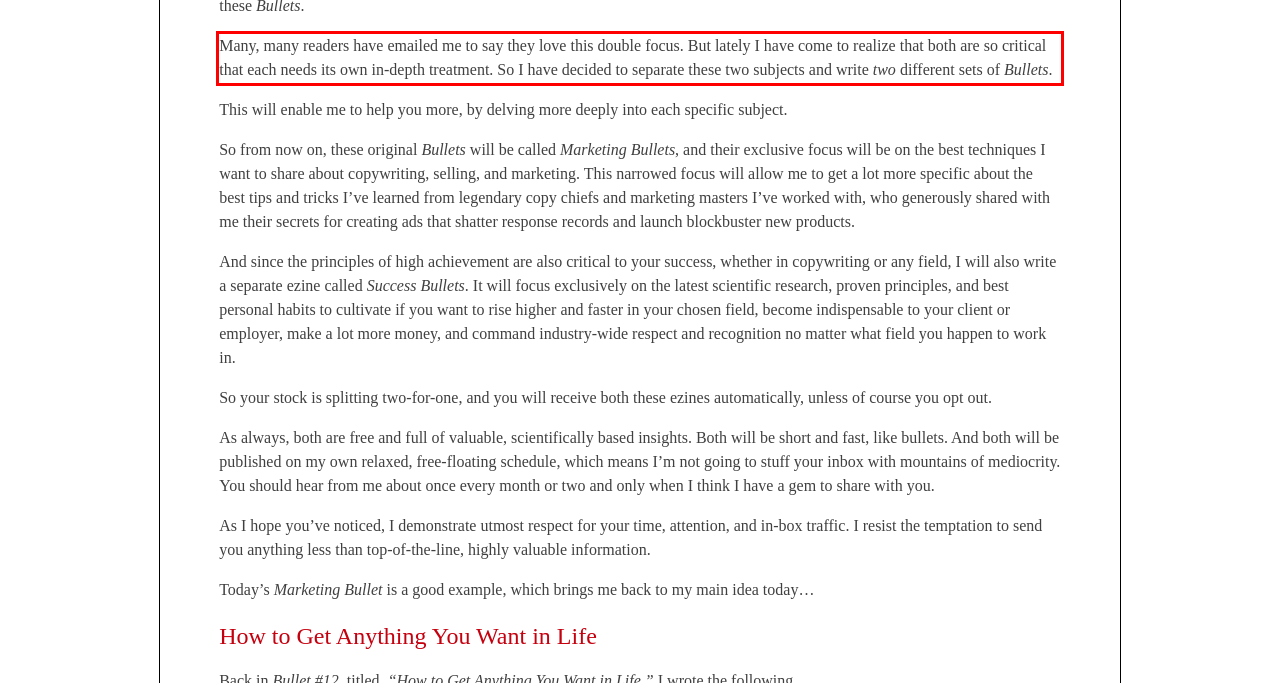You have a screenshot with a red rectangle around a UI element. Recognize and extract the text within this red bounding box using OCR.

Many, many readers have emailed me to say they love this double focus. But lately I have come to realize that both are so critical that each needs its own in-depth treatment. So I have decided to separate these two subjects and write two different sets of Bullets.